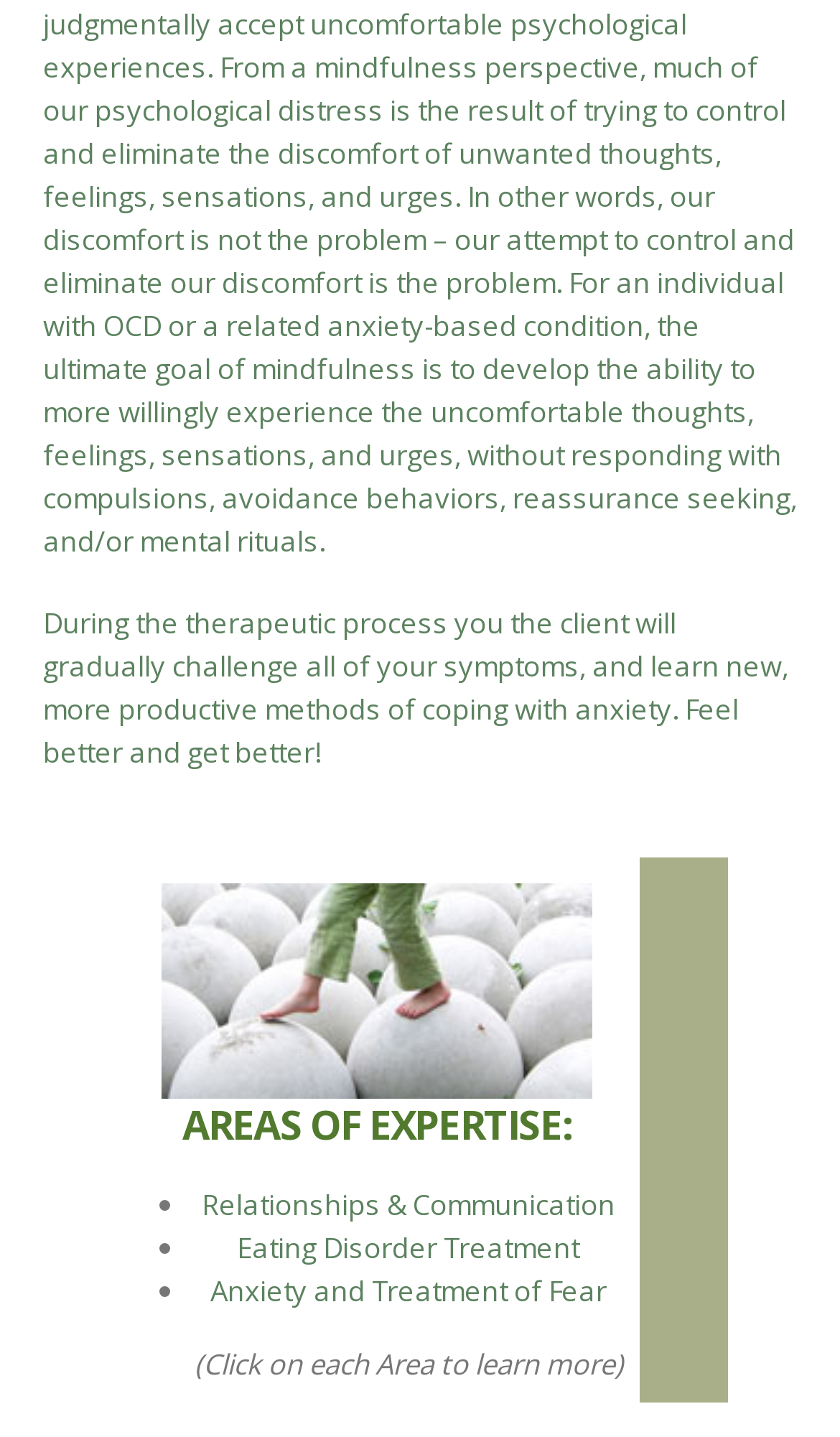Using the details from the image, please elaborate on the following question: What is the purpose of clicking on each area of expertise?

The static text on the webpage mentions '(Click on each Area to learn more)' after listing the areas of expertise, indicating that clicking on each area will provide more information about that specific area.